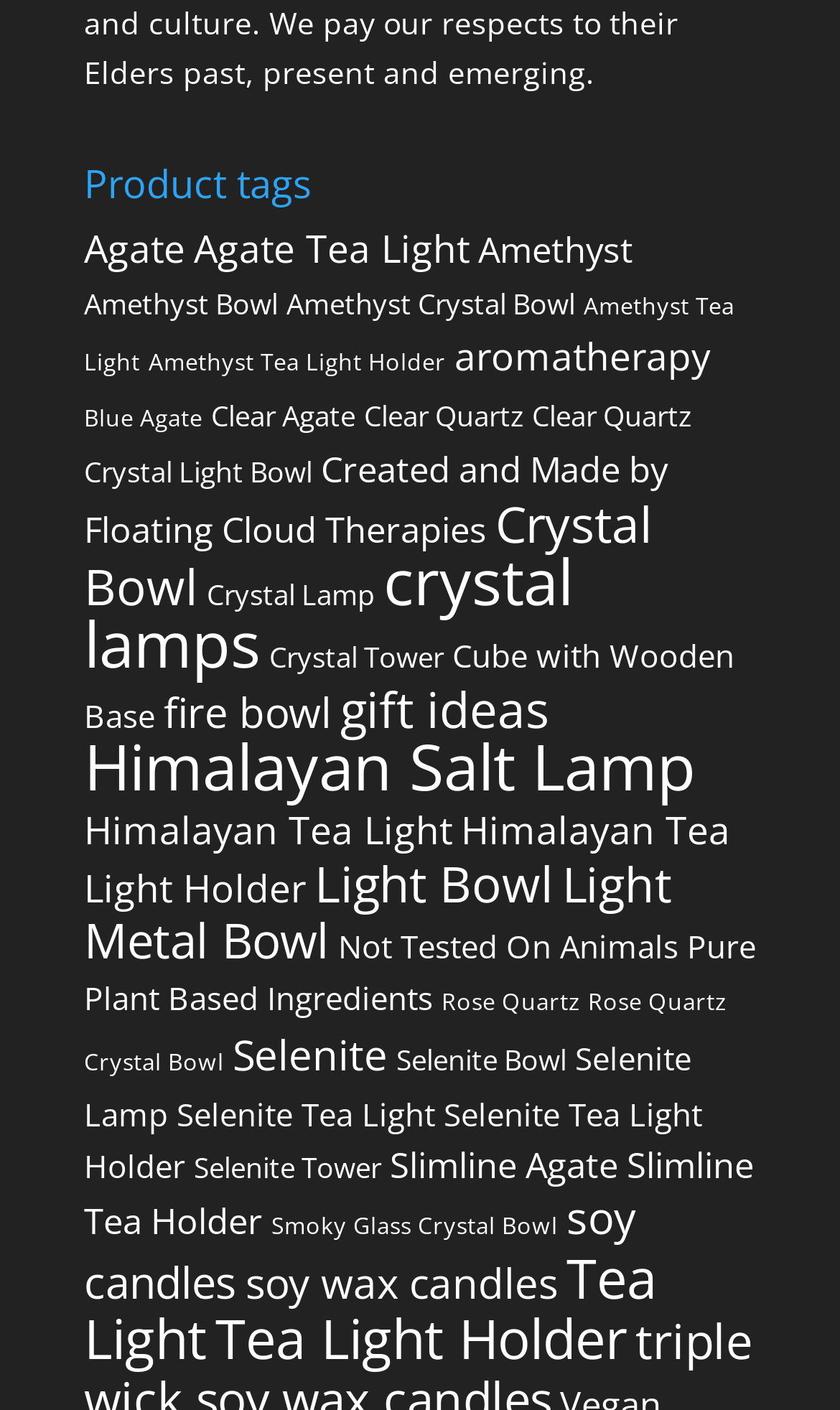Please identify the bounding box coordinates of the area I need to click to accomplish the following instruction: "View 'Amethyst Tea Light (2 products)'".

[0.1, 0.206, 0.874, 0.268]